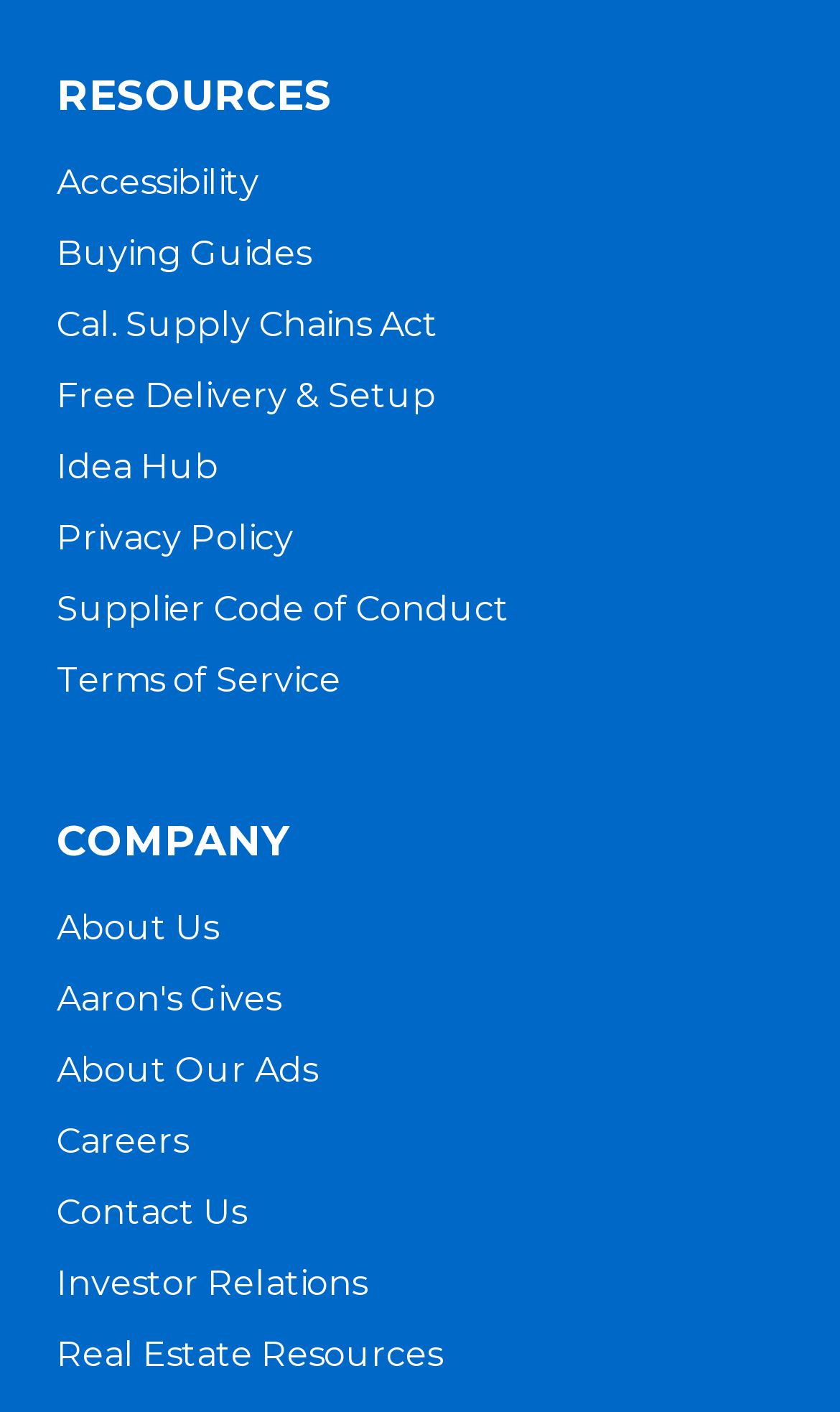Could you determine the bounding box coordinates of the clickable element to complete the instruction: "go to home page"? Provide the coordinates as four float numbers between 0 and 1, i.e., [left, top, right, bottom].

None